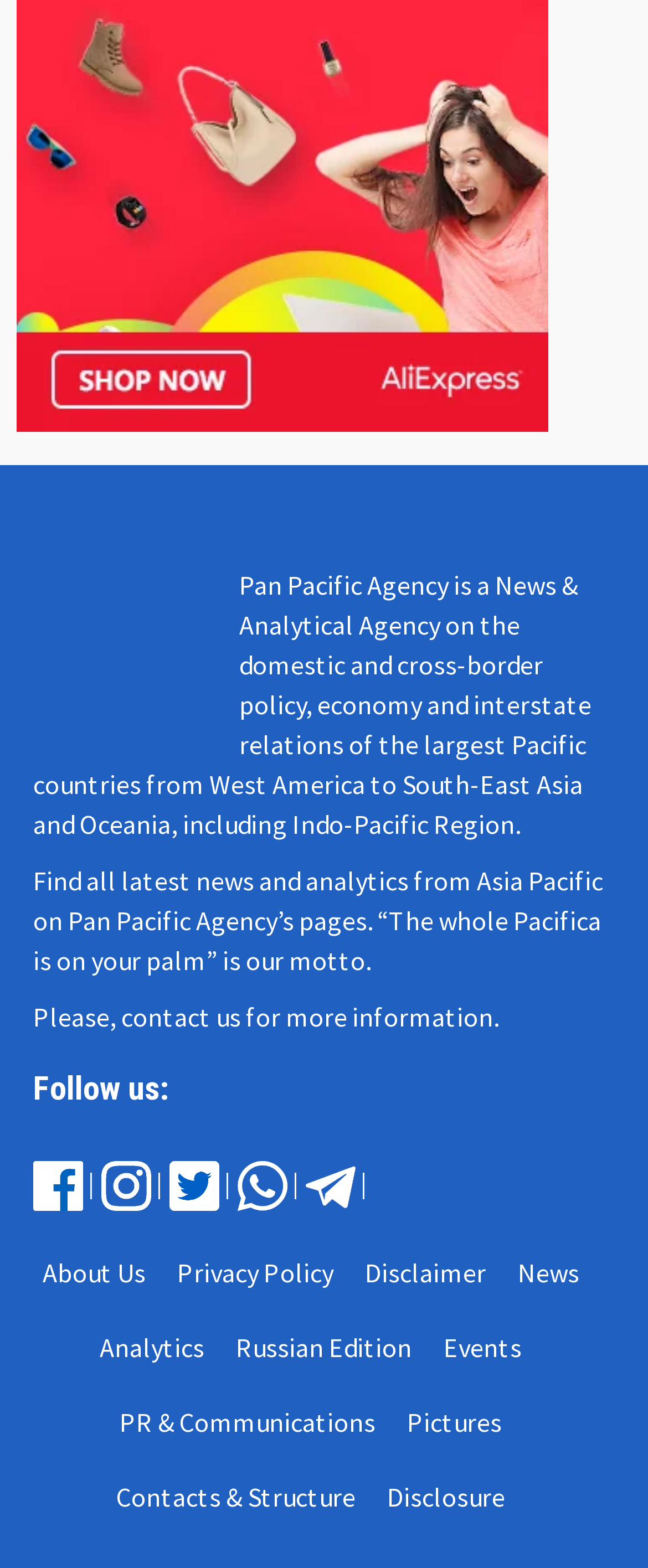Please identify the bounding box coordinates of the element's region that needs to be clicked to fulfill the following instruction: "Contact the agency for more information". The bounding box coordinates should consist of four float numbers between 0 and 1, i.e., [left, top, right, bottom].

[0.187, 0.638, 0.326, 0.659]